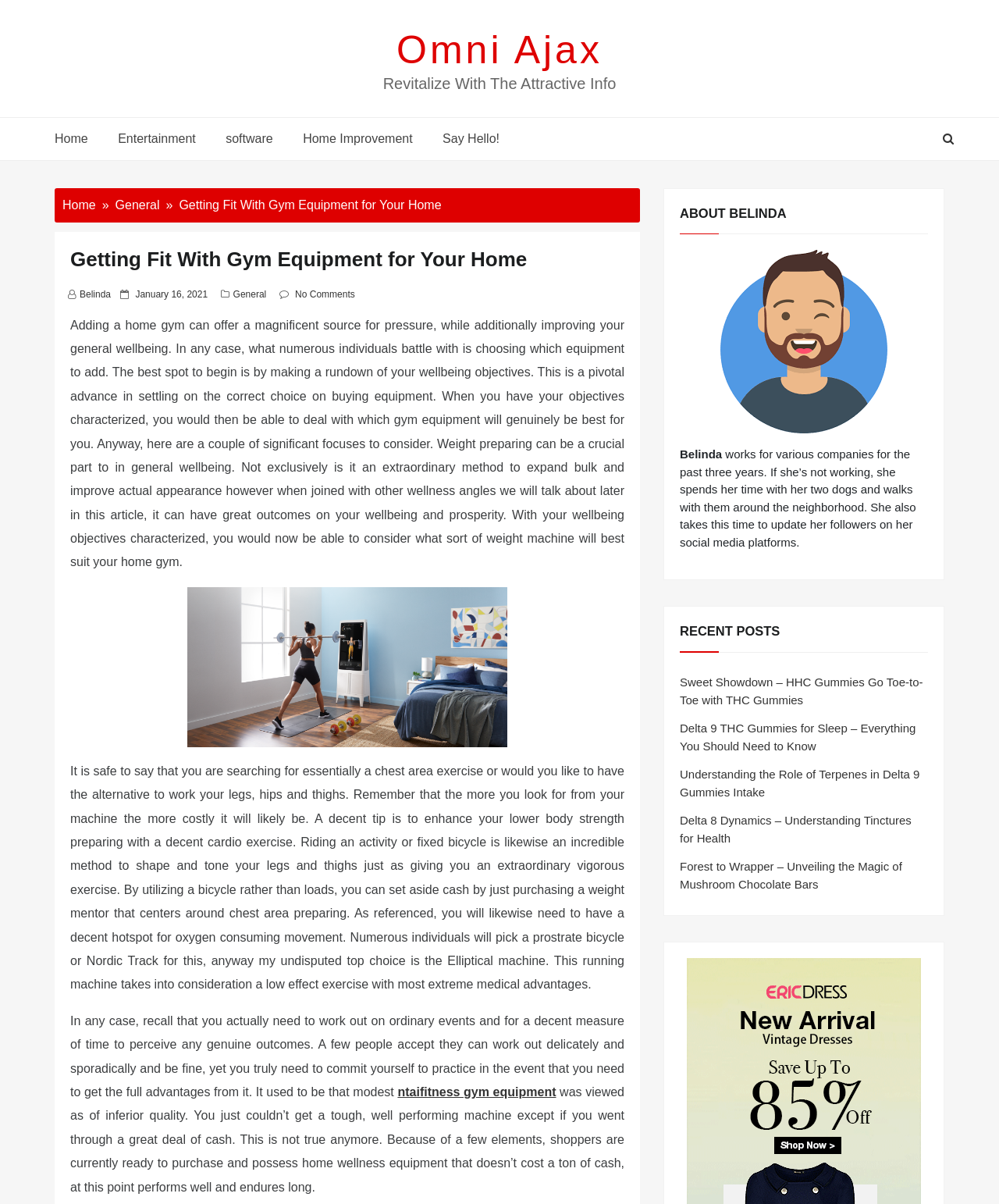Please identify the bounding box coordinates of the element's region that needs to be clicked to fulfill the following instruction: "Check the author's profile 'Belinda'". The bounding box coordinates should consist of four float numbers between 0 and 1, i.e., [left, top, right, bottom].

[0.68, 0.17, 0.929, 0.195]